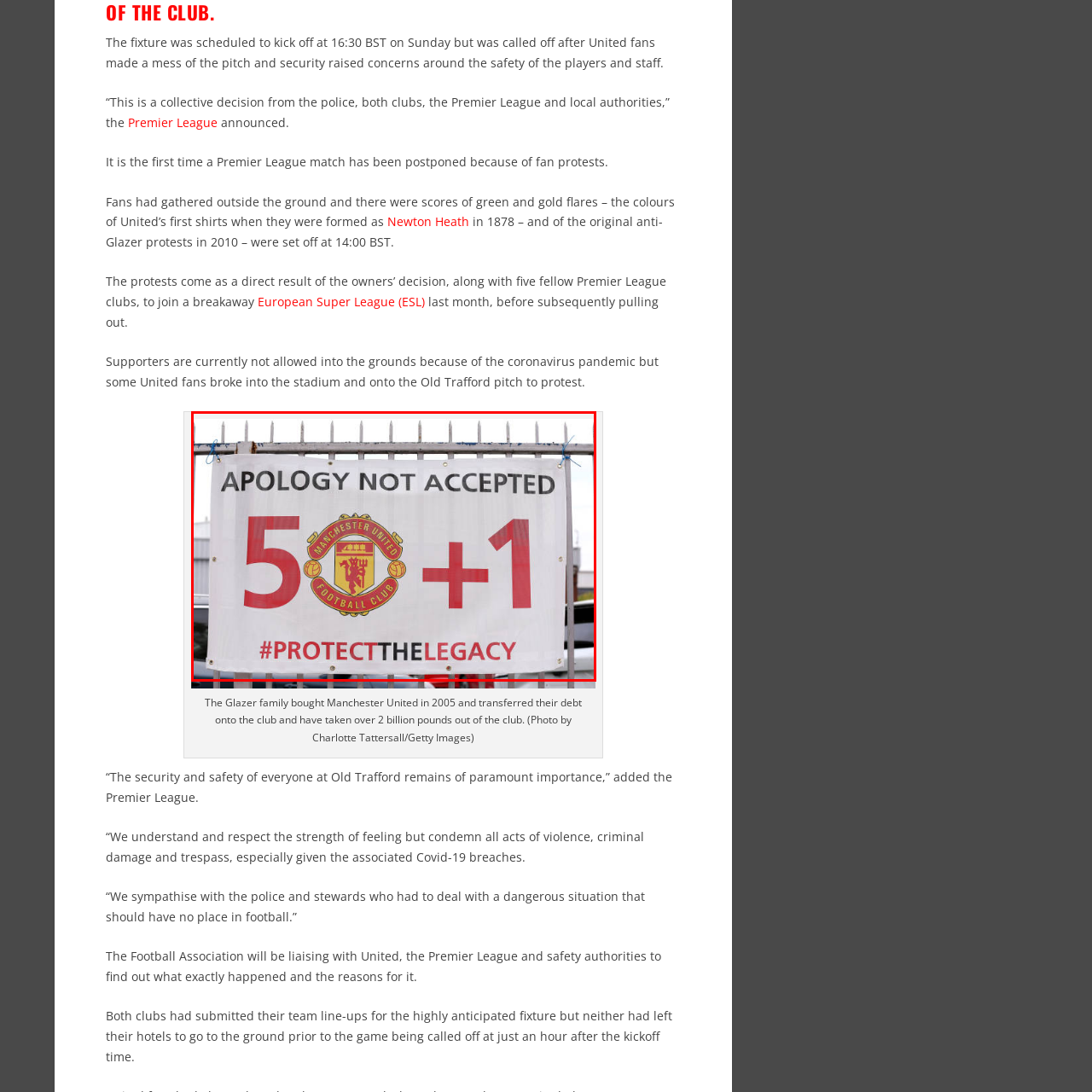Observe the content inside the red rectangle, What is the slogan at the bottom of the banner? 
Give your answer in just one word or phrase.

#PROTECTTHELEGACY